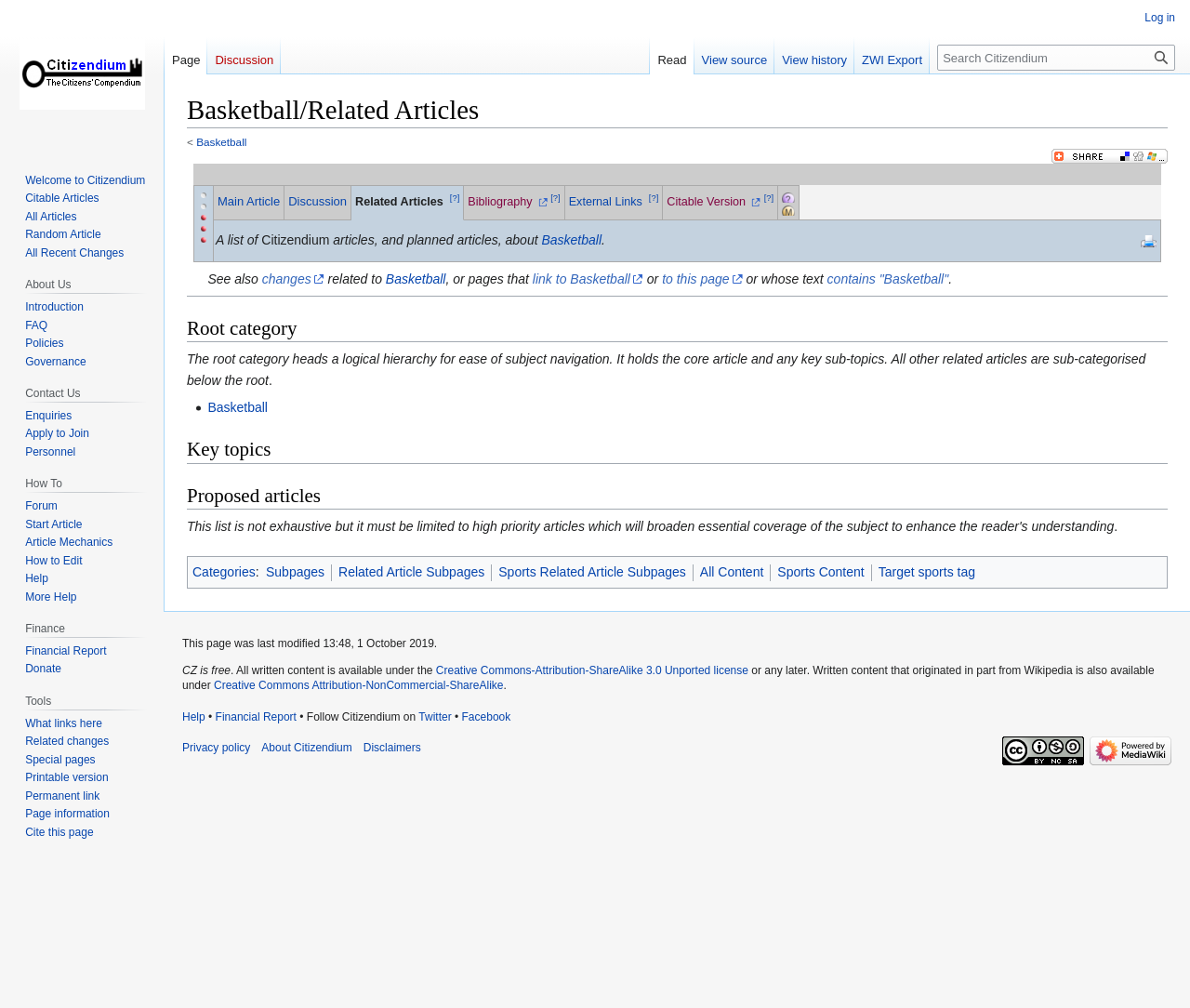Given the description: "Special pages", determine the bounding box coordinates of the UI element. The coordinates should be formatted as four float numbers between 0 and 1, [left, top, right, bottom].

[0.021, 0.747, 0.08, 0.76]